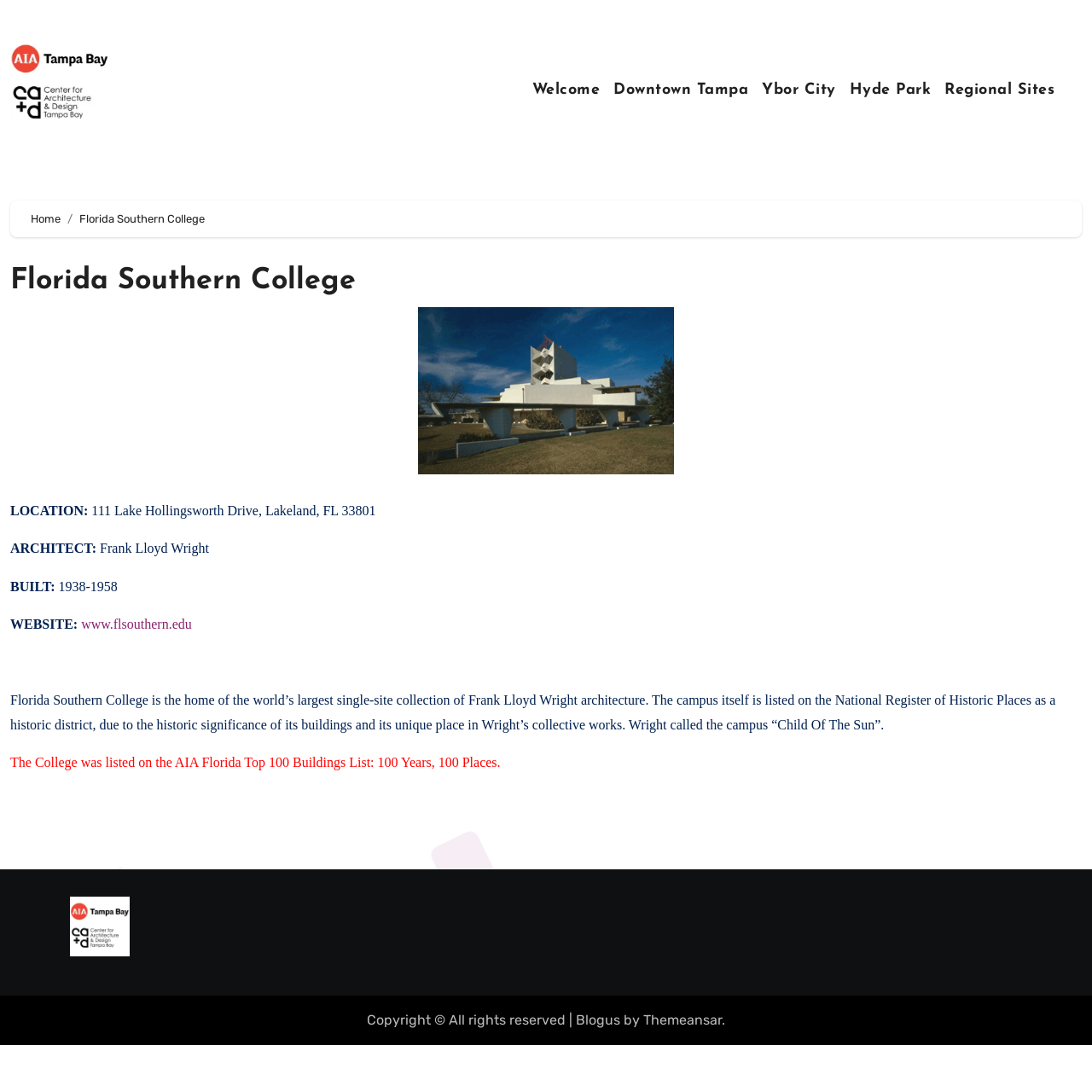Who is the architect of the buildings on the campus?
Examine the image and give a concise answer in one word or a short phrase.

Frank Lloyd Wright